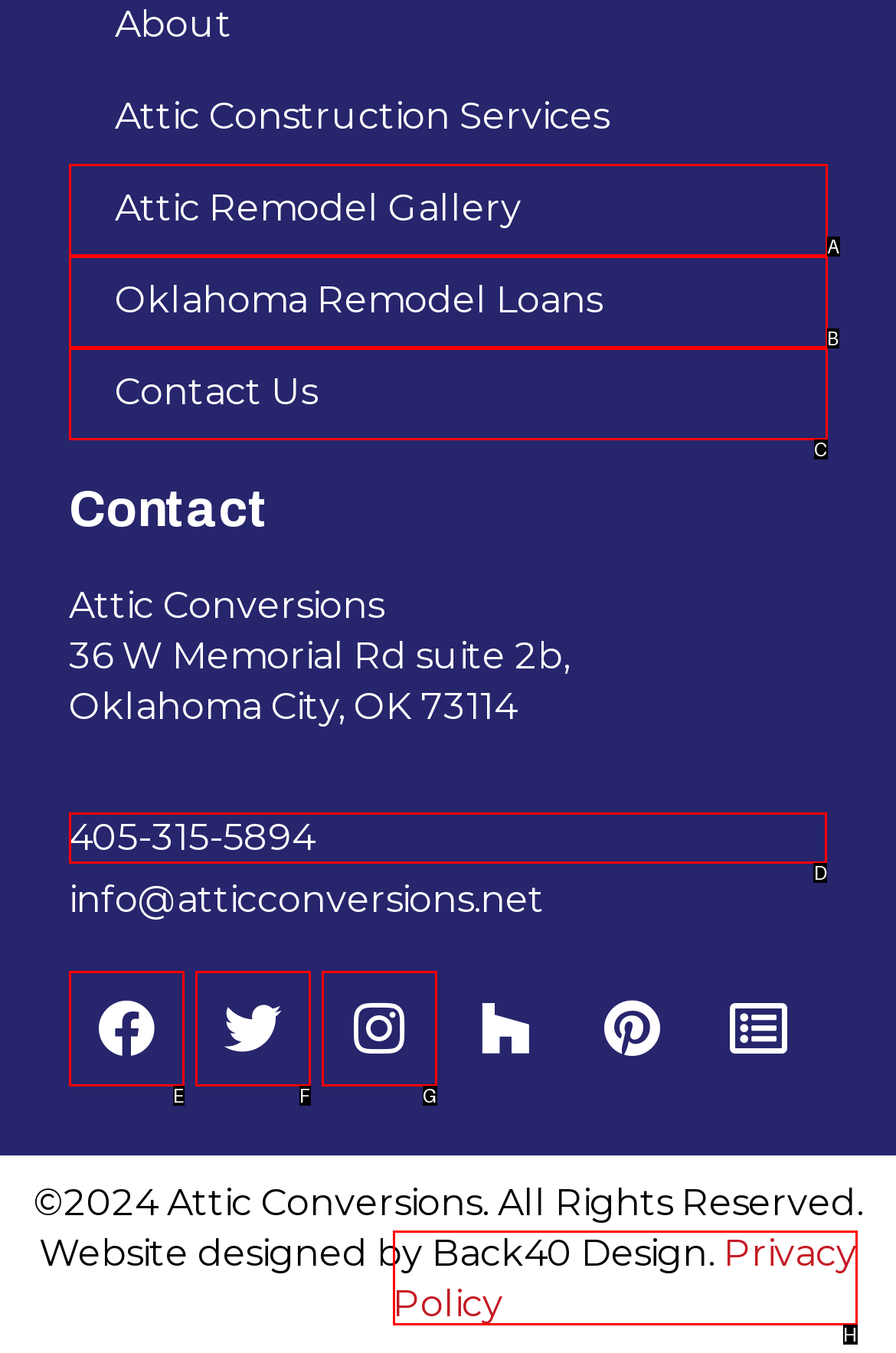For the instruction: Call the phone number, which HTML element should be clicked?
Respond with the letter of the appropriate option from the choices given.

D